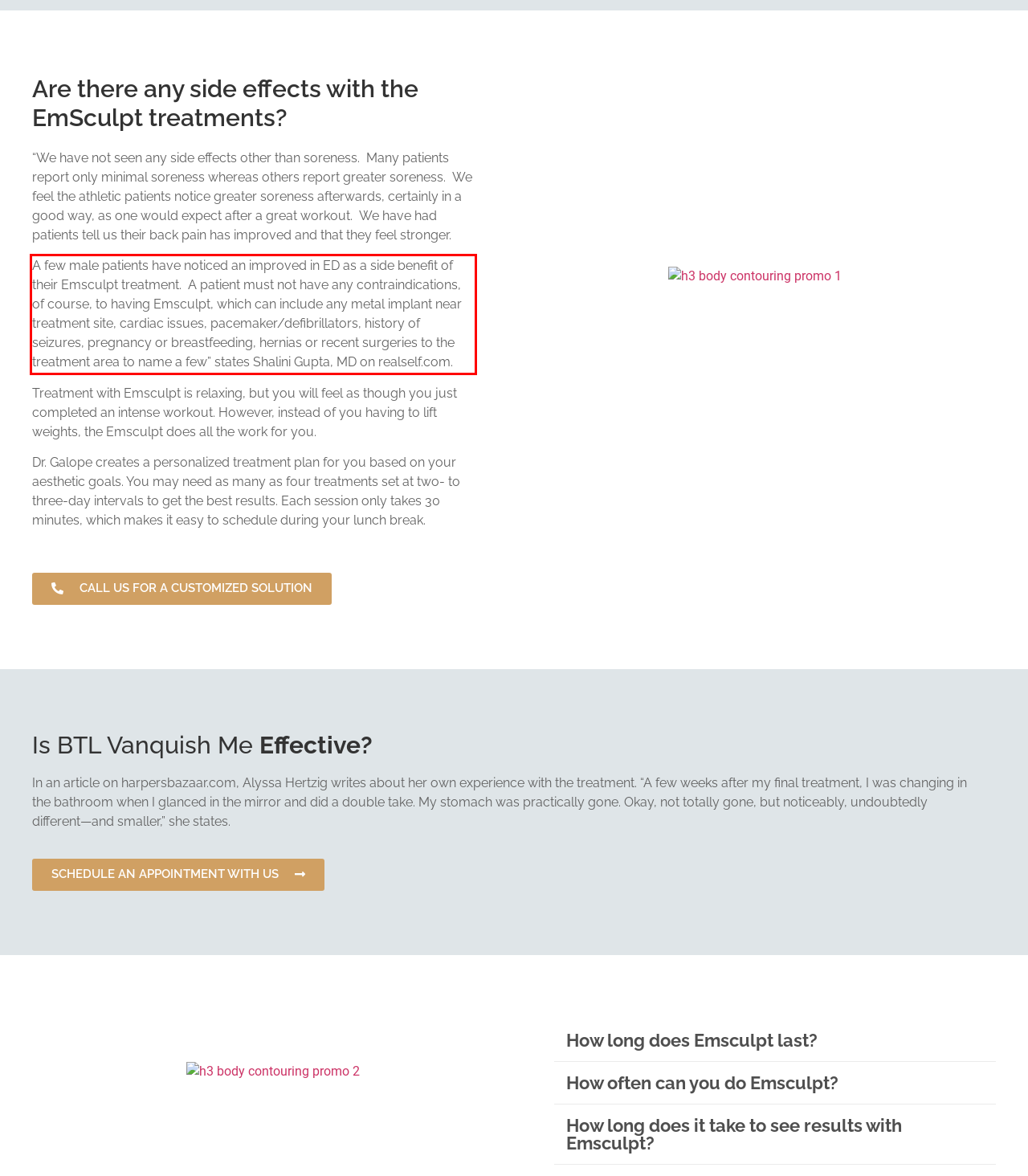From the provided screenshot, extract the text content that is enclosed within the red bounding box.

A few male patients have noticed an improved in ED as a side benefit of their Emsculpt treatment. A patient must not have any contraindications, of course, to having Emsculpt, which can include any metal implant near treatment site, cardiac issues, pacemaker/defibrillators, history of seizures, pregnancy or breastfeeding, hernias or recent surgeries to the treatment area to name a few” states Shalini Gupta, MD on realself.com.